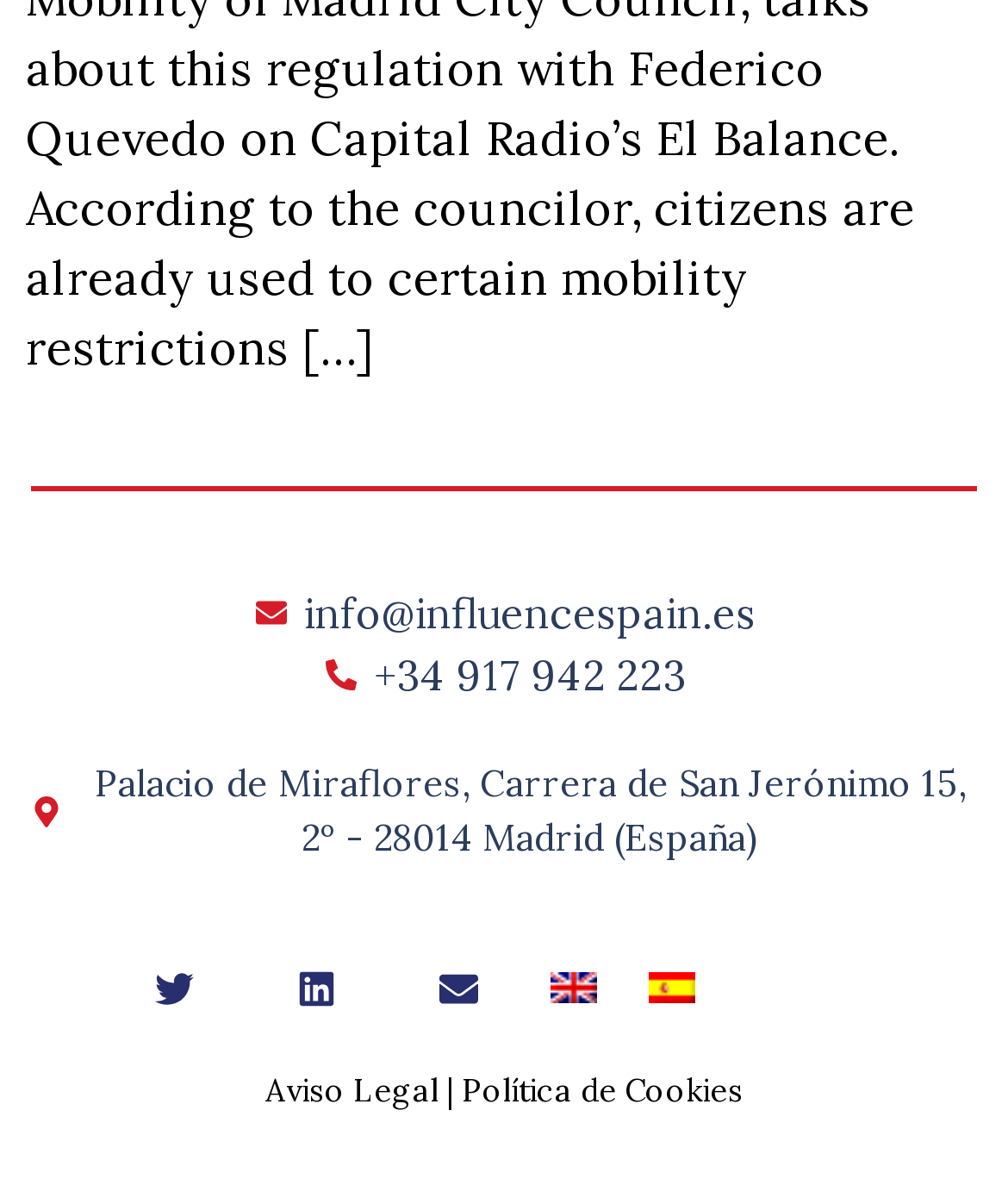Locate the bounding box coordinates of the element that should be clicked to execute the following instruction: "Call the phone number".

[0.371, 0.55, 0.681, 0.594]